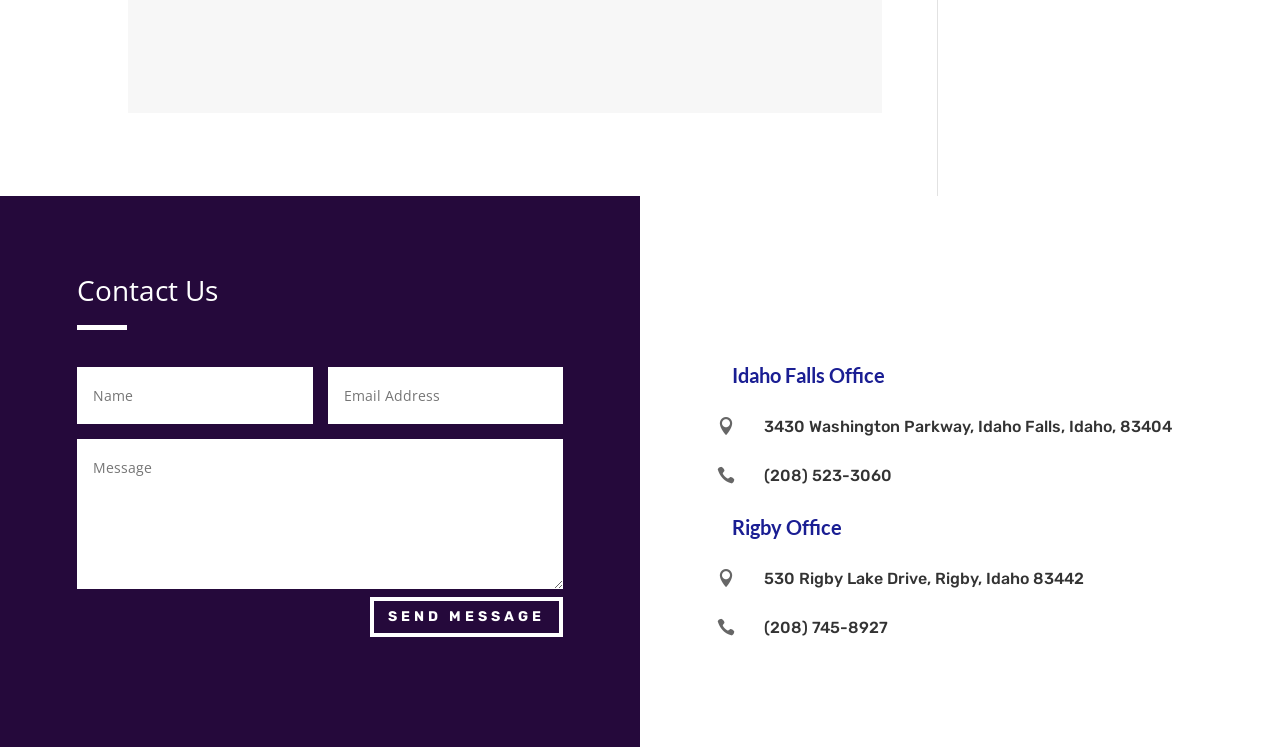Please examine the image and answer the question with a detailed explanation:
What is the purpose of the form?

The form is located under the 'Contact Us' heading, and it contains three textboxes and a 'SEND MESSAGE' button, indicating that its purpose is to allow users to send a message or inquiry to the website owner or administrator.